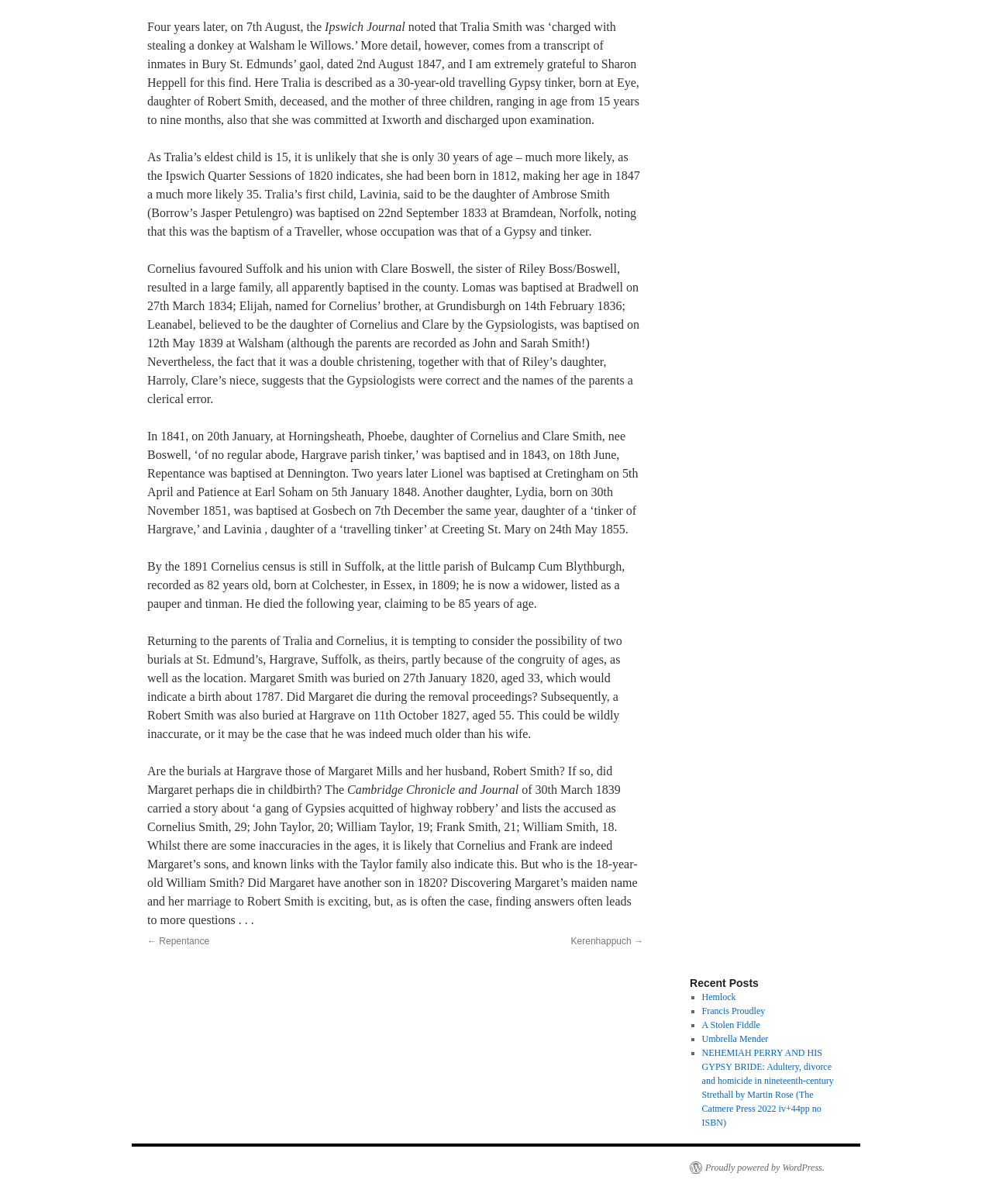Give a concise answer using only one word or phrase for this question:
What is the name of the parish where Cornelius was living in 1891?

Bulcamp Cum Blythburgh